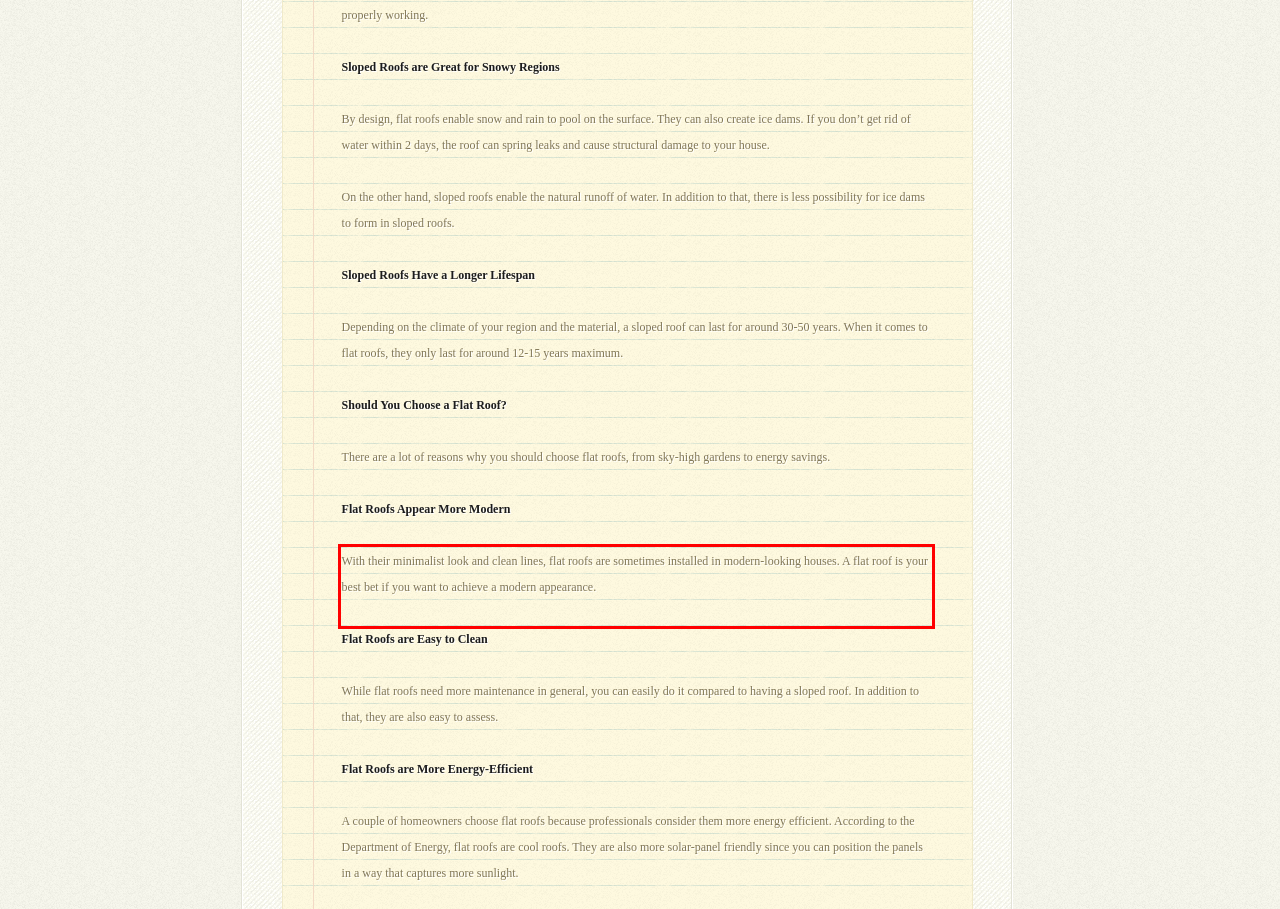The screenshot provided shows a webpage with a red bounding box. Apply OCR to the text within this red bounding box and provide the extracted content.

With their minimalist look and clean lines, flat roofs are sometimes installed in modern-looking houses. A flat roof is your best bet if you want to achieve a modern appearance.